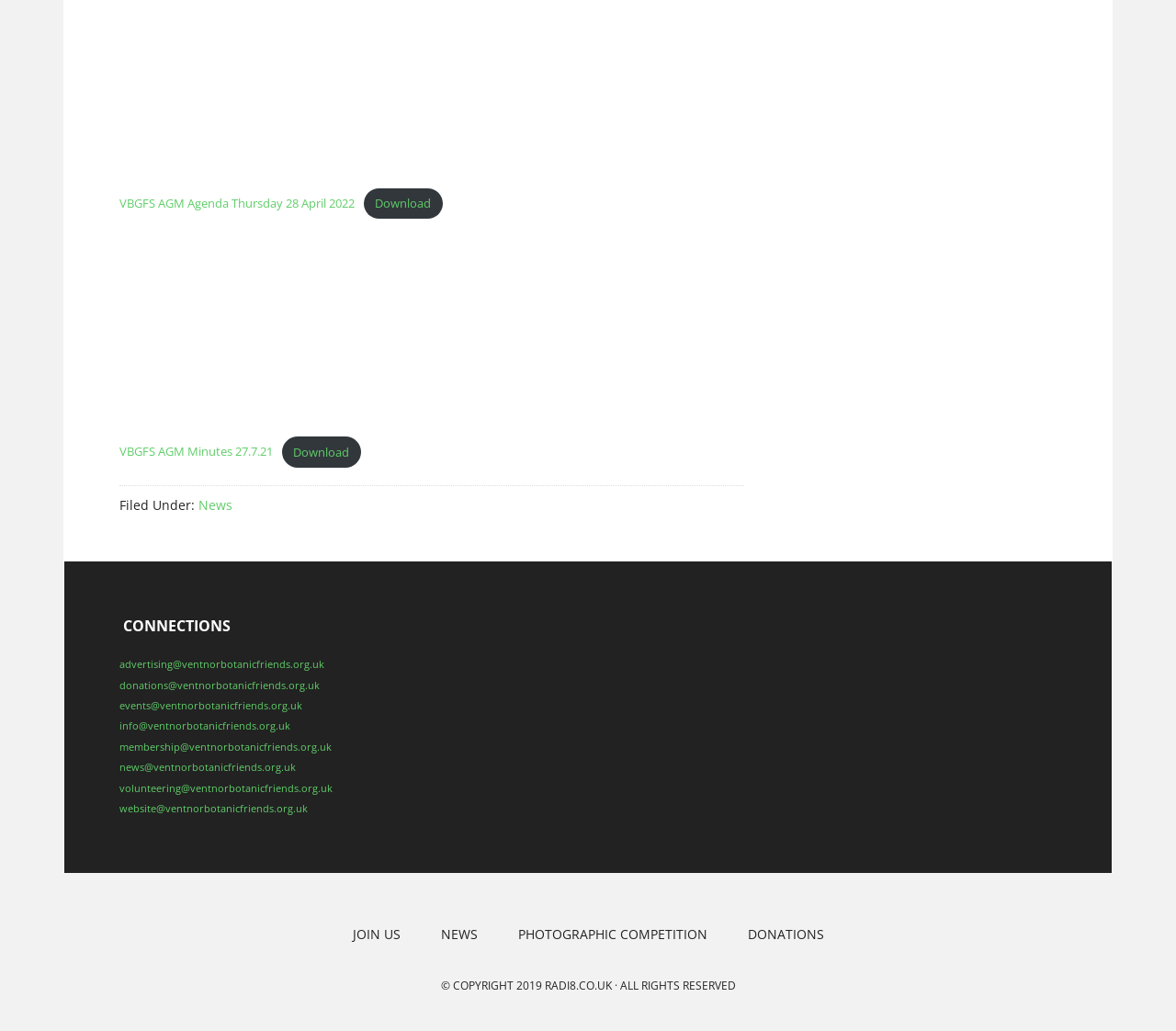Please provide a brief answer to the following inquiry using a single word or phrase:
What is the name of the AGM agenda?

VBGFS AGM Agenda Thursday 28 April 2022